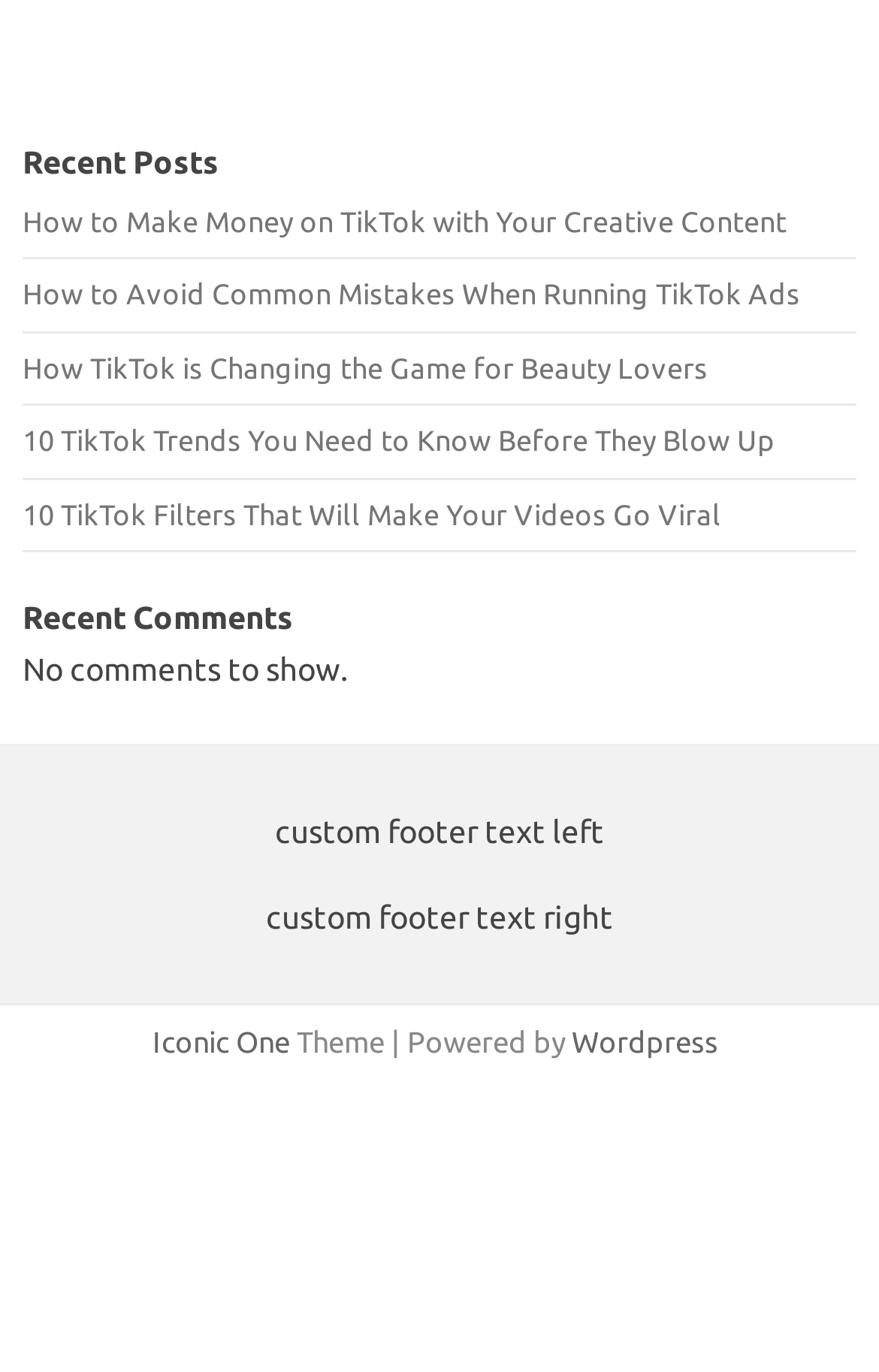What is the theme of the website?
Using the image as a reference, deliver a detailed and thorough answer to the question.

I looked at the footer section and found a link element with the text 'Iconic One', which is likely the theme of the website.